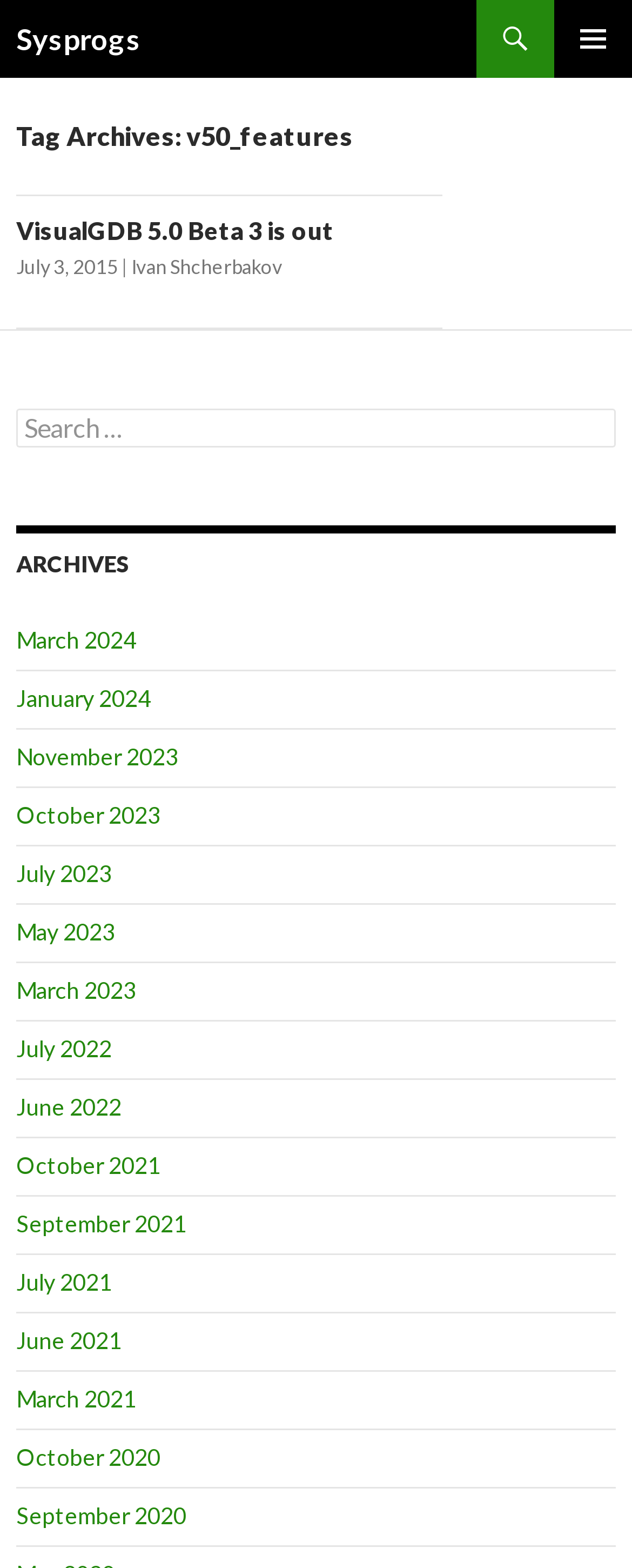What is the date of the latest article? Refer to the image and provide a one-word or short phrase answer.

July 3, 2015